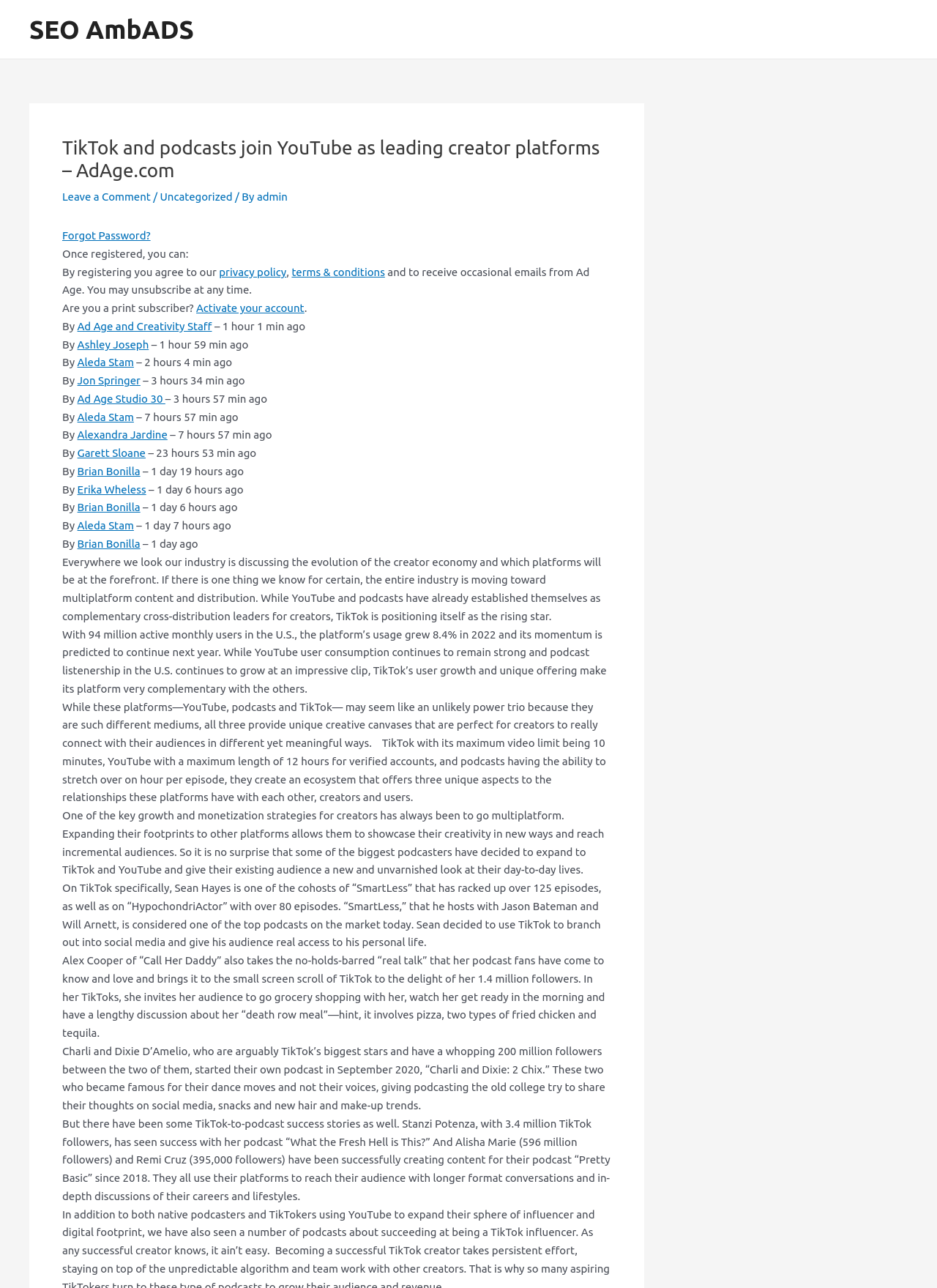How many active monthly users does TikTok have in the U.S.?
Please answer the question with as much detail and depth as you can.

According to the article, TikTok's usage grew 8.4% in 2022 and its momentum is predicted to continue next year, with 94 million active monthly users in the U.S.